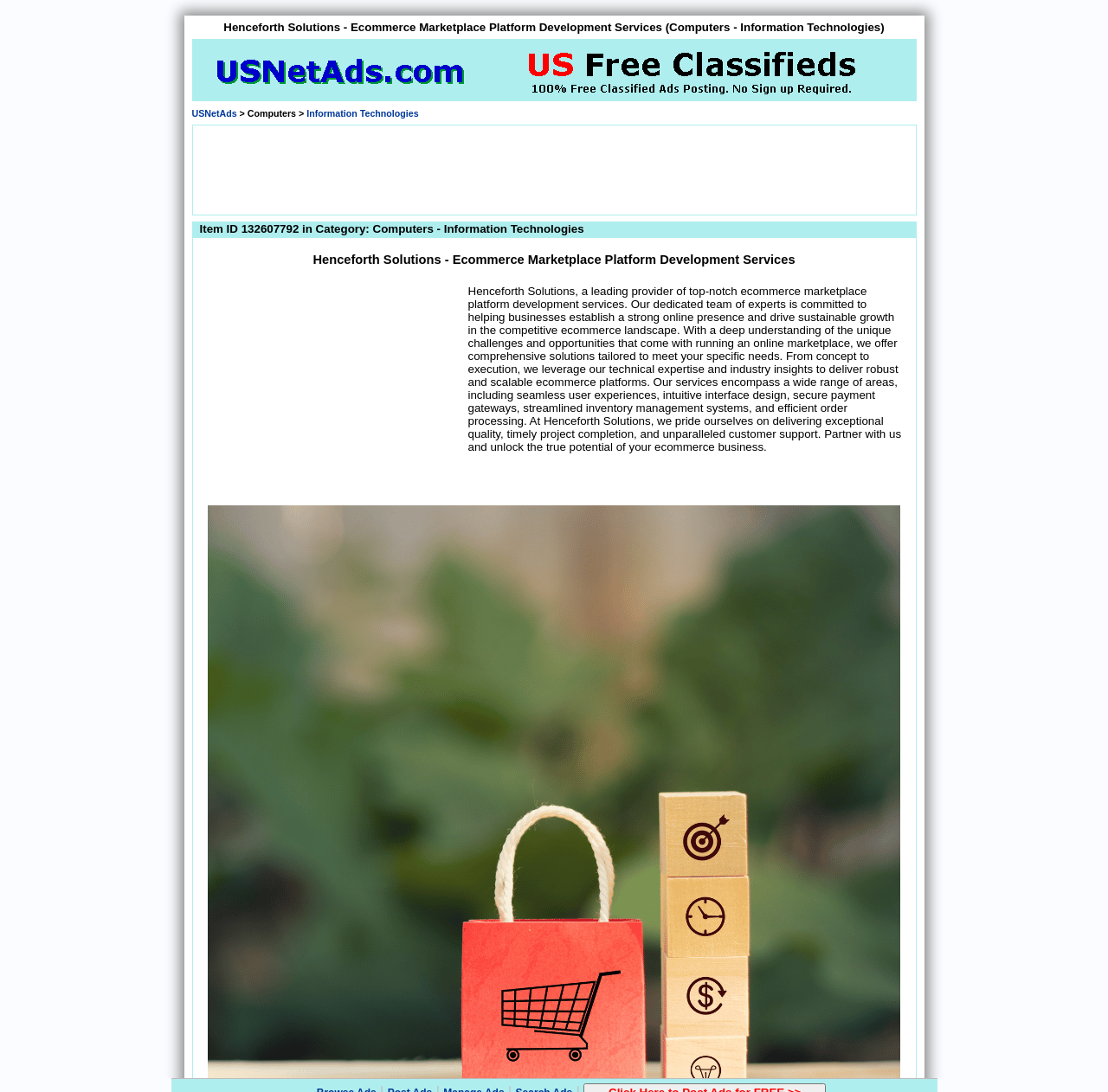Given the description "aria-label="Advertisement" name="aswift_0" title="Advertisement"", determine the bounding box of the corresponding UI element.

[0.216, 0.119, 0.784, 0.19]